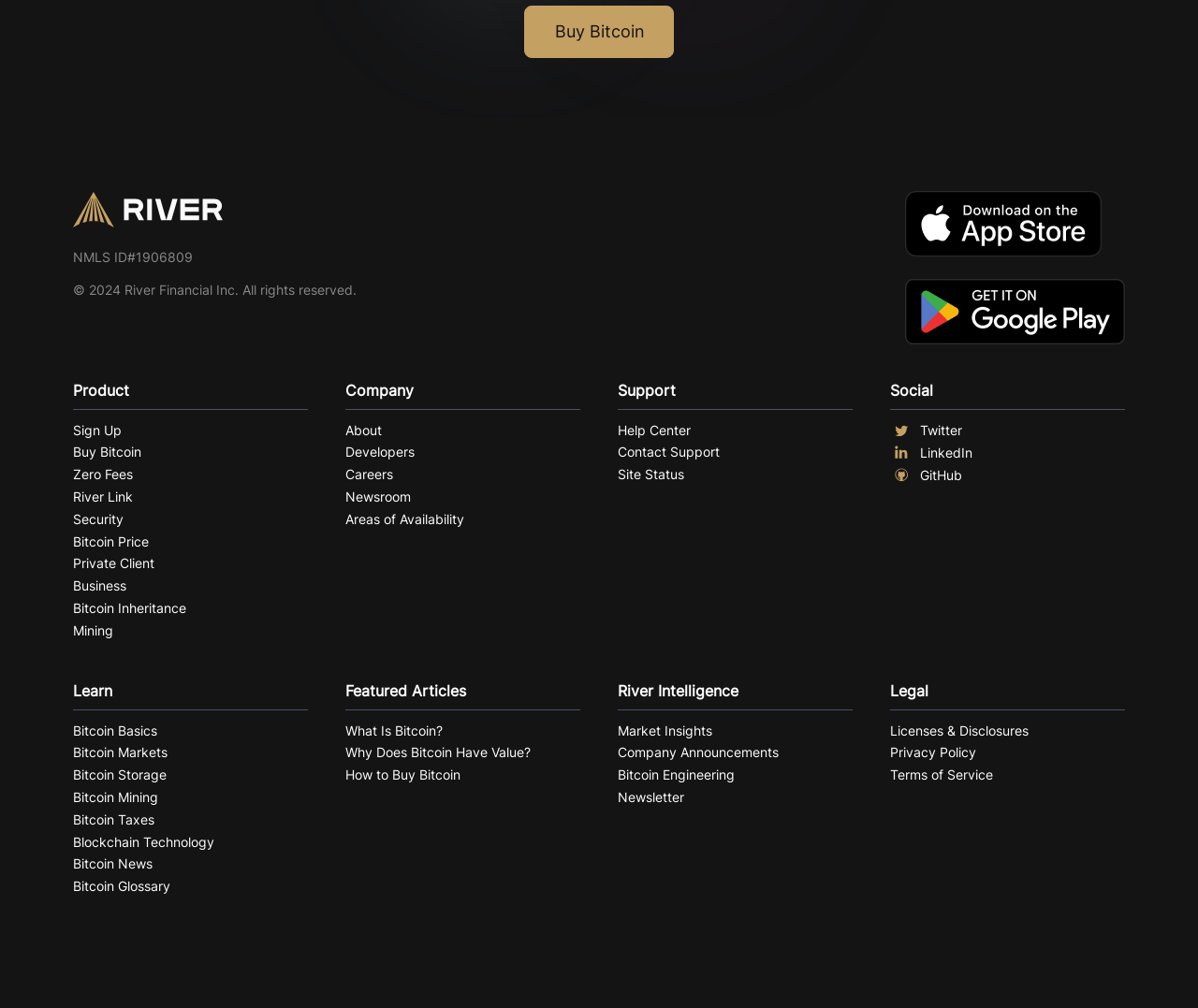What is the topic of the link 'Bitcoin Basics'?
Answer the question based on the image using a single word or a brief phrase.

Bitcoin